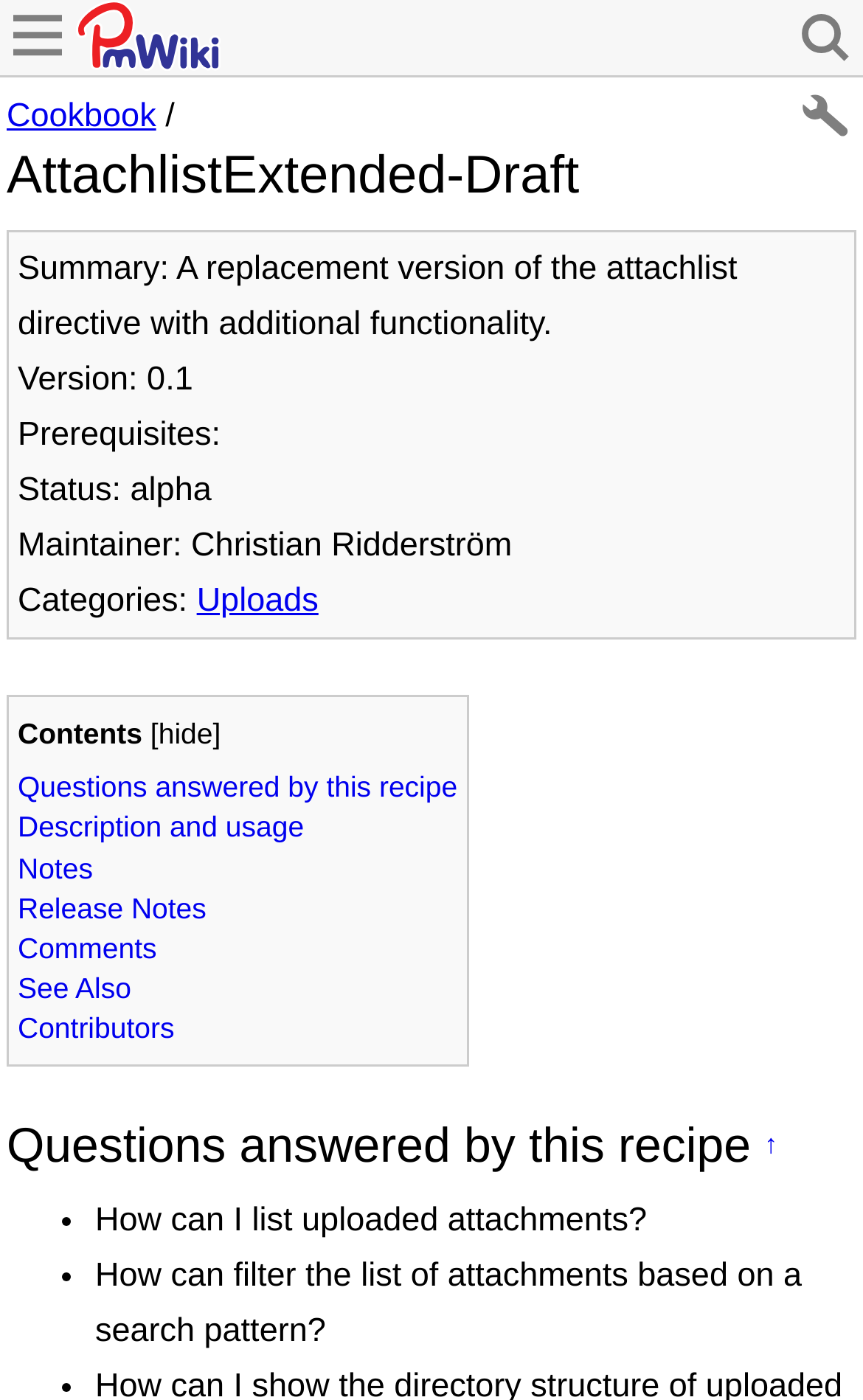Given the element description "Cookbook", identify the bounding box of the corresponding UI element.

[0.008, 0.07, 0.181, 0.096]